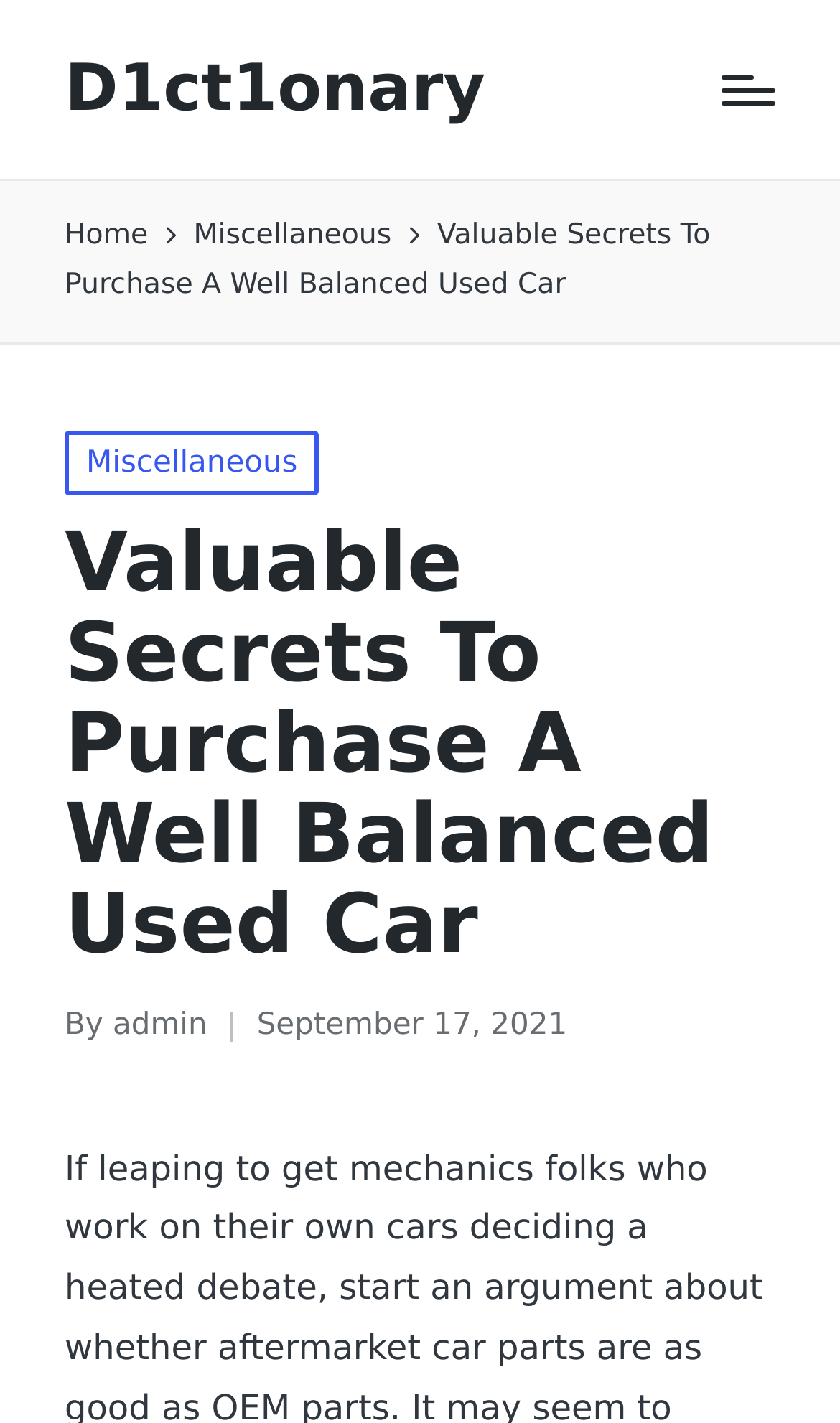What is the category of the current article?
Please use the image to provide an in-depth answer to the question.

I determined the category by looking at the breadcrumbs navigation section, where I found the link 'Miscellaneous' which indicates the category of the current article.